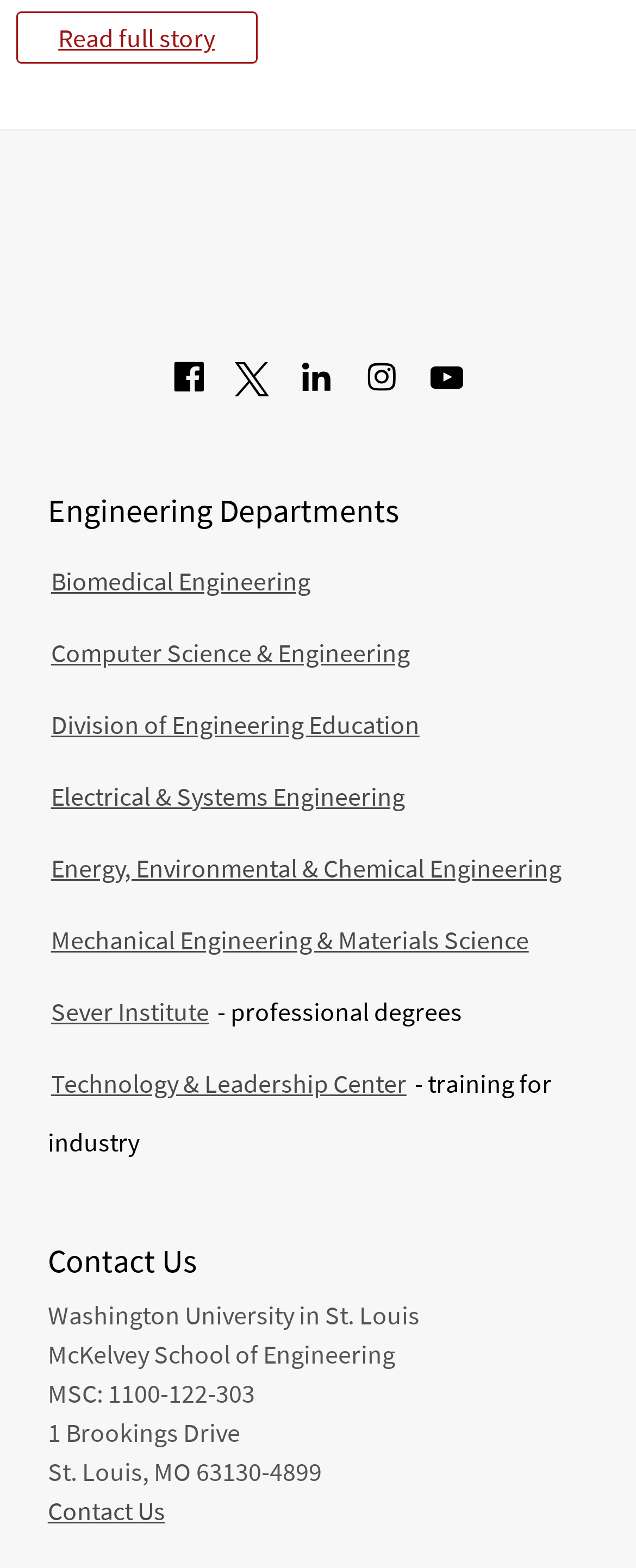Identify the bounding box coordinates of the region I need to click to complete this instruction: "Contact Us".

[0.075, 0.952, 0.26, 0.973]